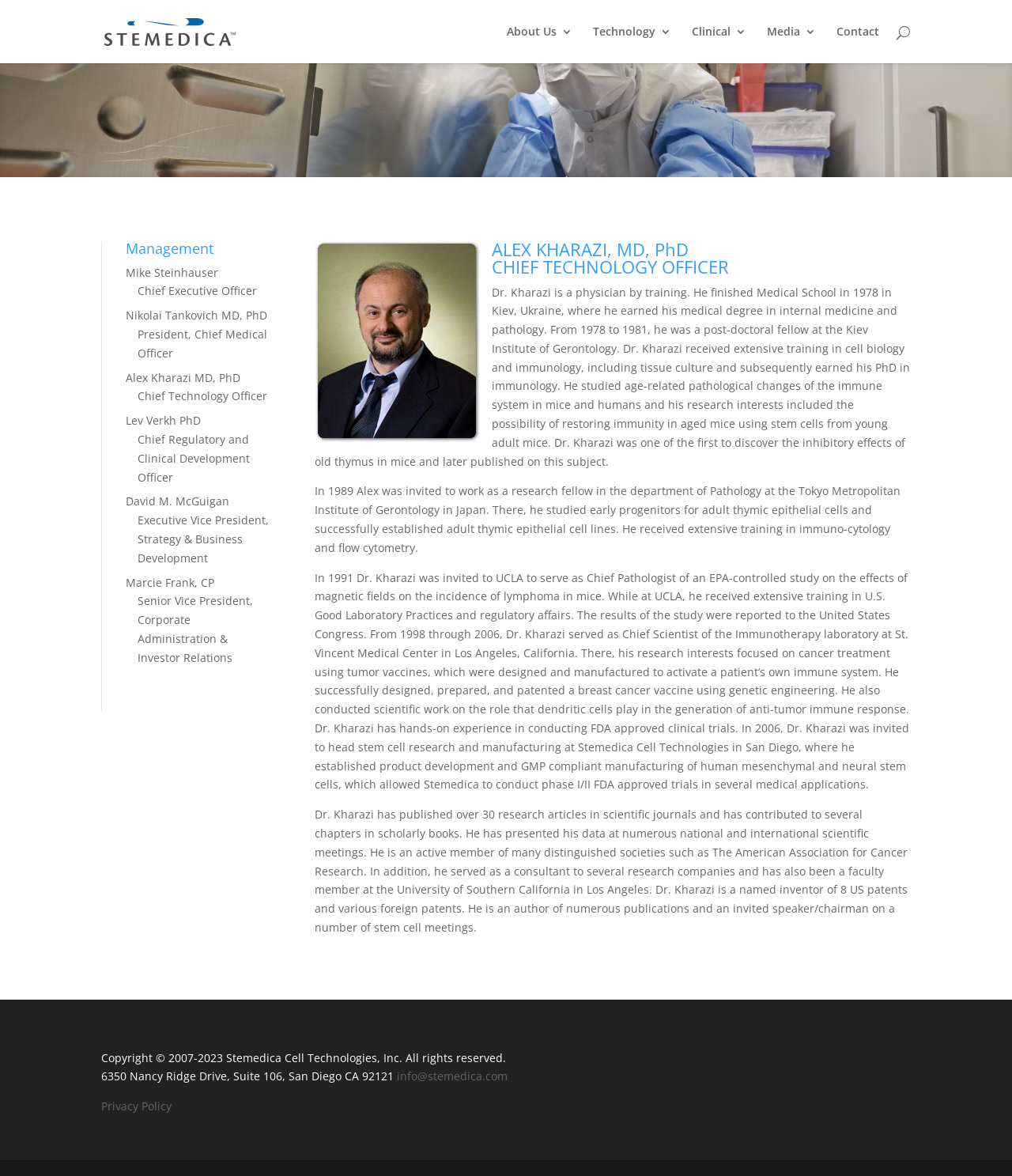What is the name of the company?
Refer to the screenshot and answer in one word or phrase.

Stemedica